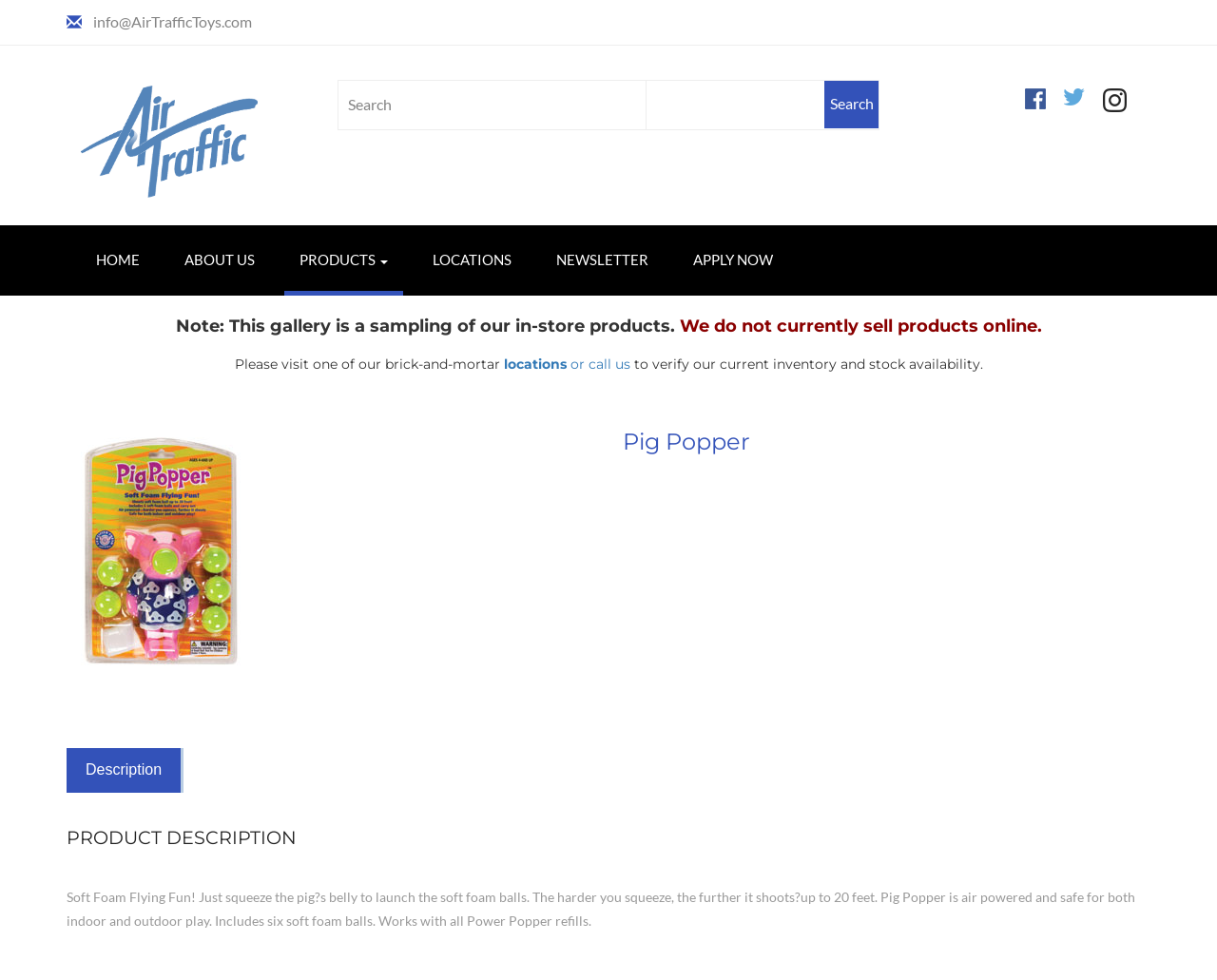What is the function of the 'locations or call us' link?
Based on the image, give a one-word or short phrase answer.

To find store locations or contact